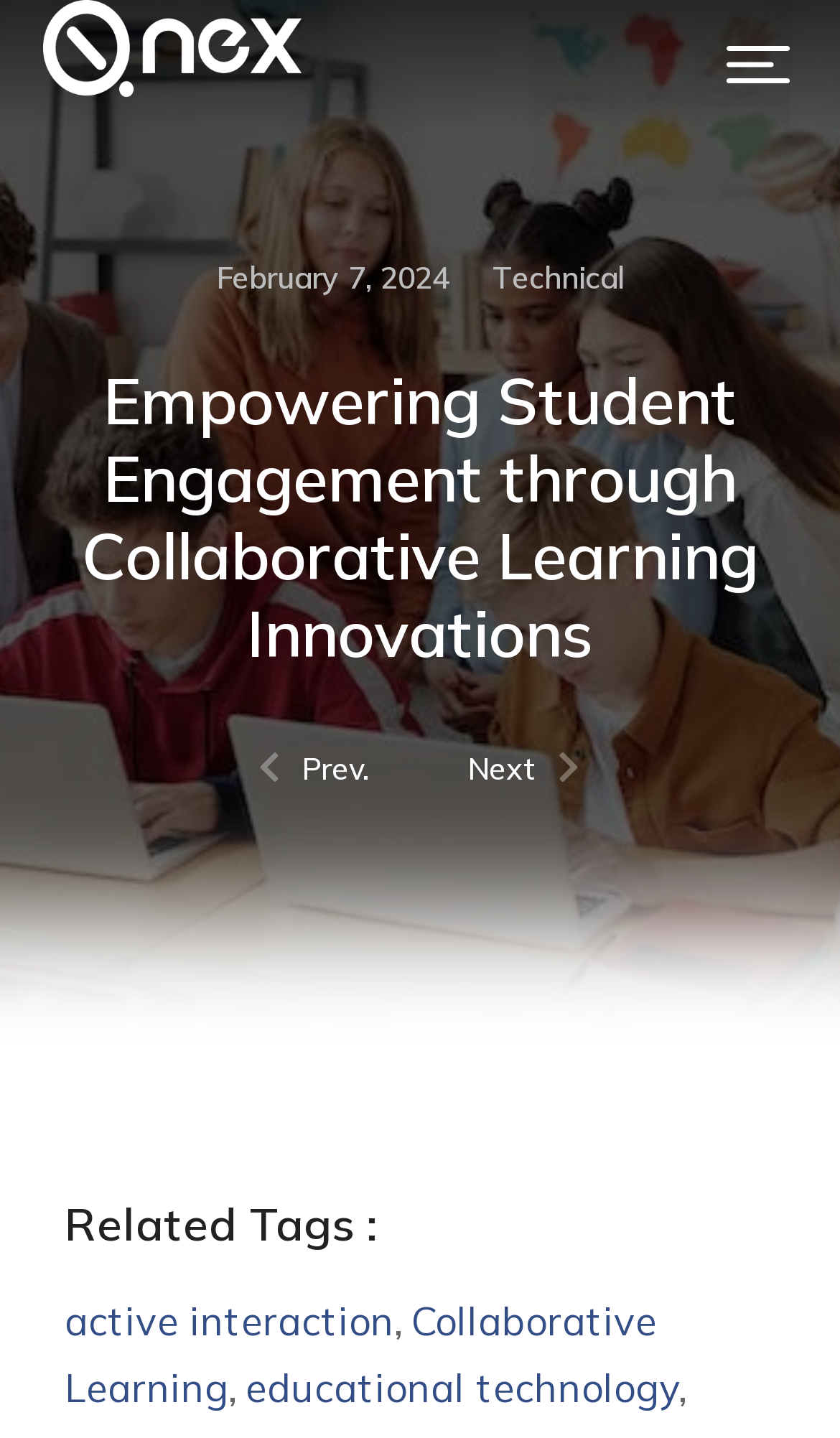Give a one-word or short phrase answer to this question: 
What is the purpose of the button at the top right corner?

Menu Toggle